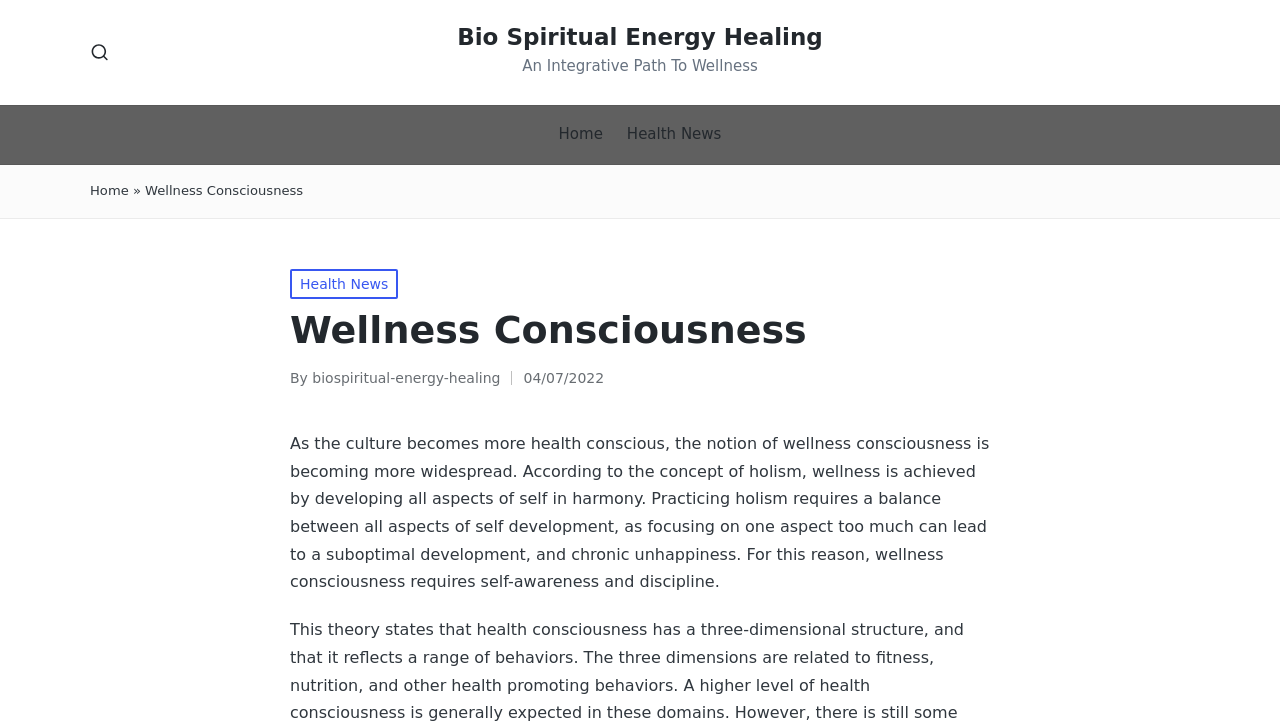Describe the entire webpage, focusing on both content and design.

The webpage is about wellness consciousness and bio spiritual energy healing. At the top left, there is a search icon with a link to search. Next to it, there is a link to "Bio Spiritual Energy Healing". Below these elements, there is a heading "An Integrative Path To Wellness". 

To the right of the heading, there is a site navigation menu with links to "Home" and "Health News". Below the navigation menu, there is a link to "Home" and a separator symbol "»". Next to the separator, there is a text "Wellness Consciousness". 

Below the text "Wellness Consciousness", there is a section with a heading "Wellness Consciousness" and a paragraph of text that discusses the concept of wellness consciousness and its relation to holism. The text explains that wellness is achieved by developing all aspects of self in harmony and requires self-awareness and discipline. 

In this section, there are also links to "Health News" and "biospiritual-energy-healing", as well as text indicating the author and date of the post, "04/07/2022".